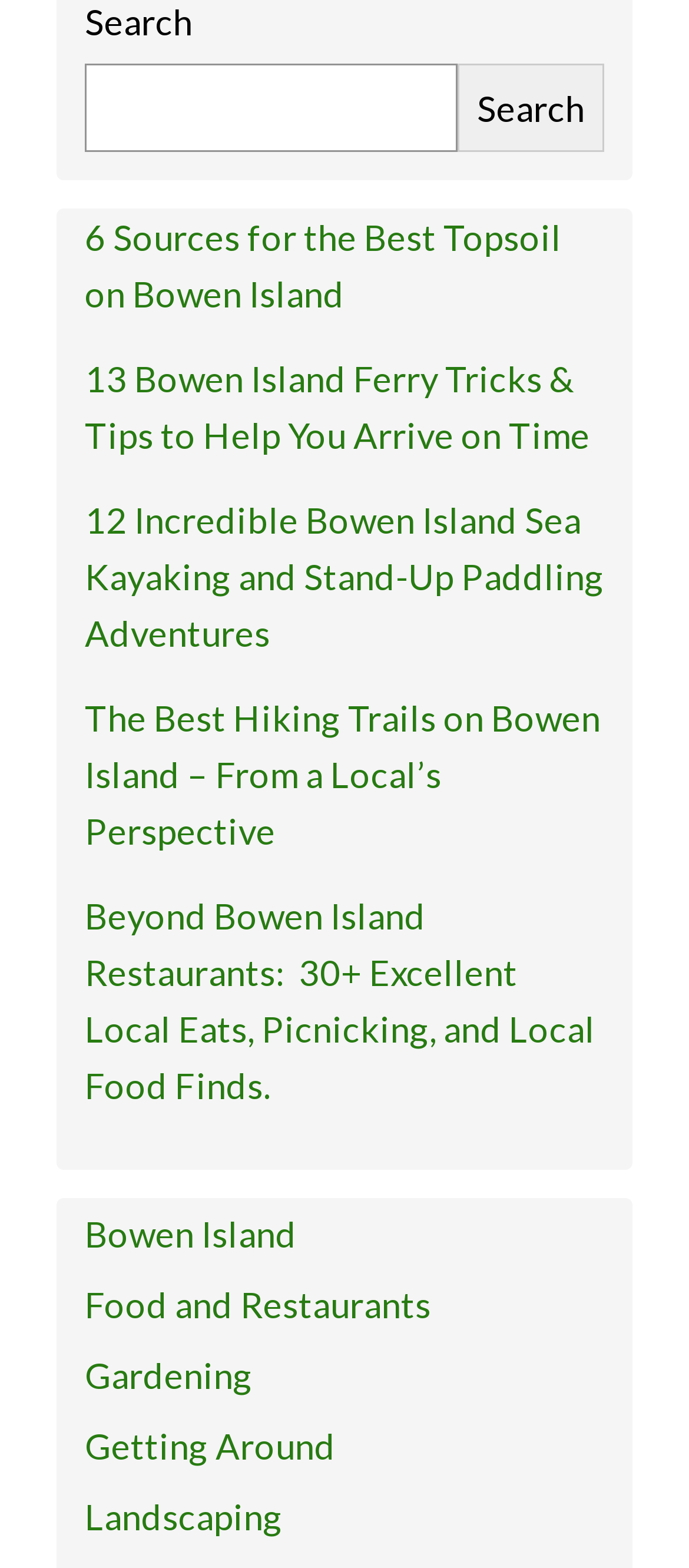Identify the bounding box coordinates of the section to be clicked to complete the task described by the following instruction: "Search for something". The coordinates should be four float numbers between 0 and 1, formatted as [left, top, right, bottom].

[0.123, 0.041, 0.664, 0.097]